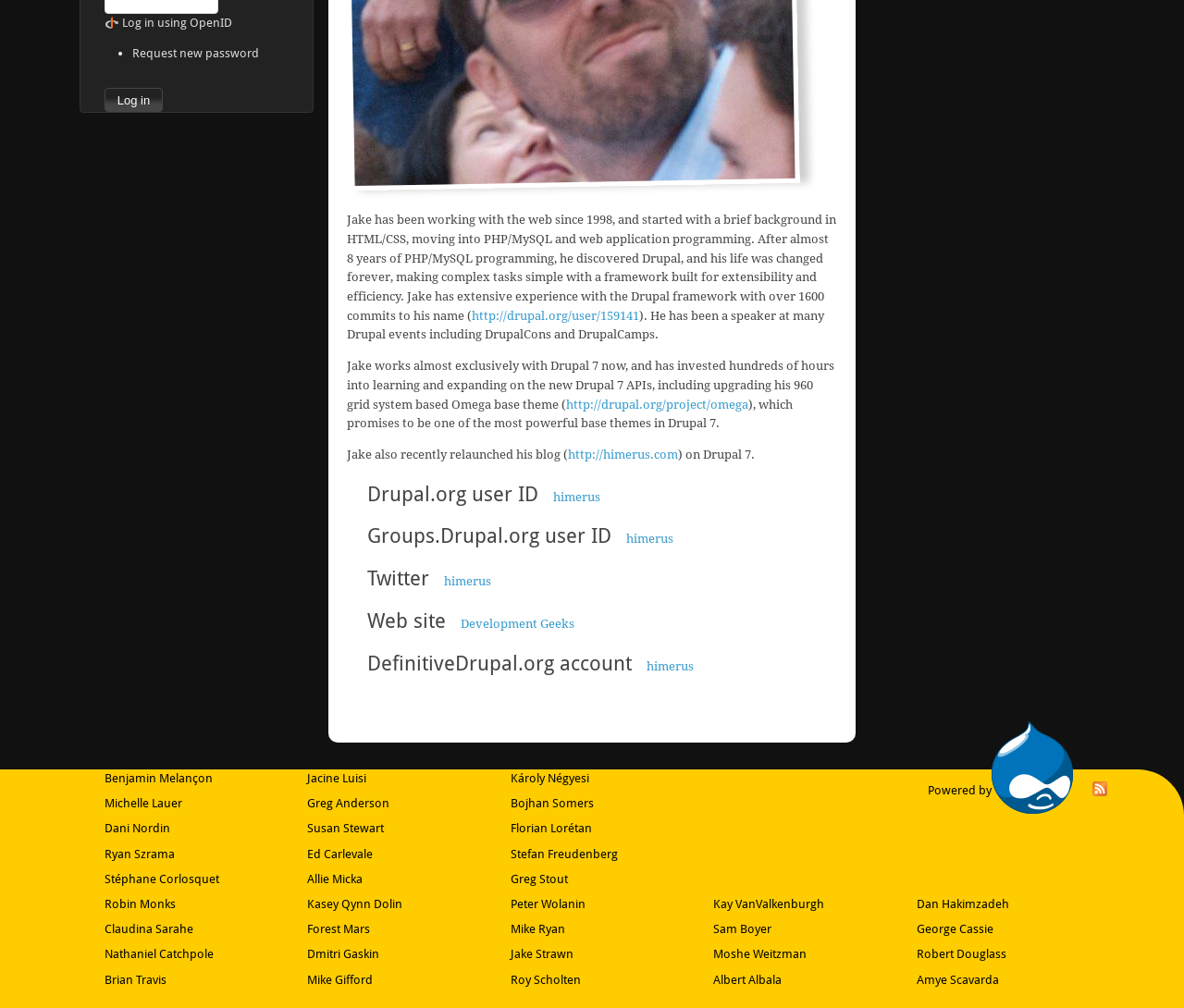Using the provided element description "Request new password", determine the bounding box coordinates of the UI element.

[0.112, 0.046, 0.219, 0.06]